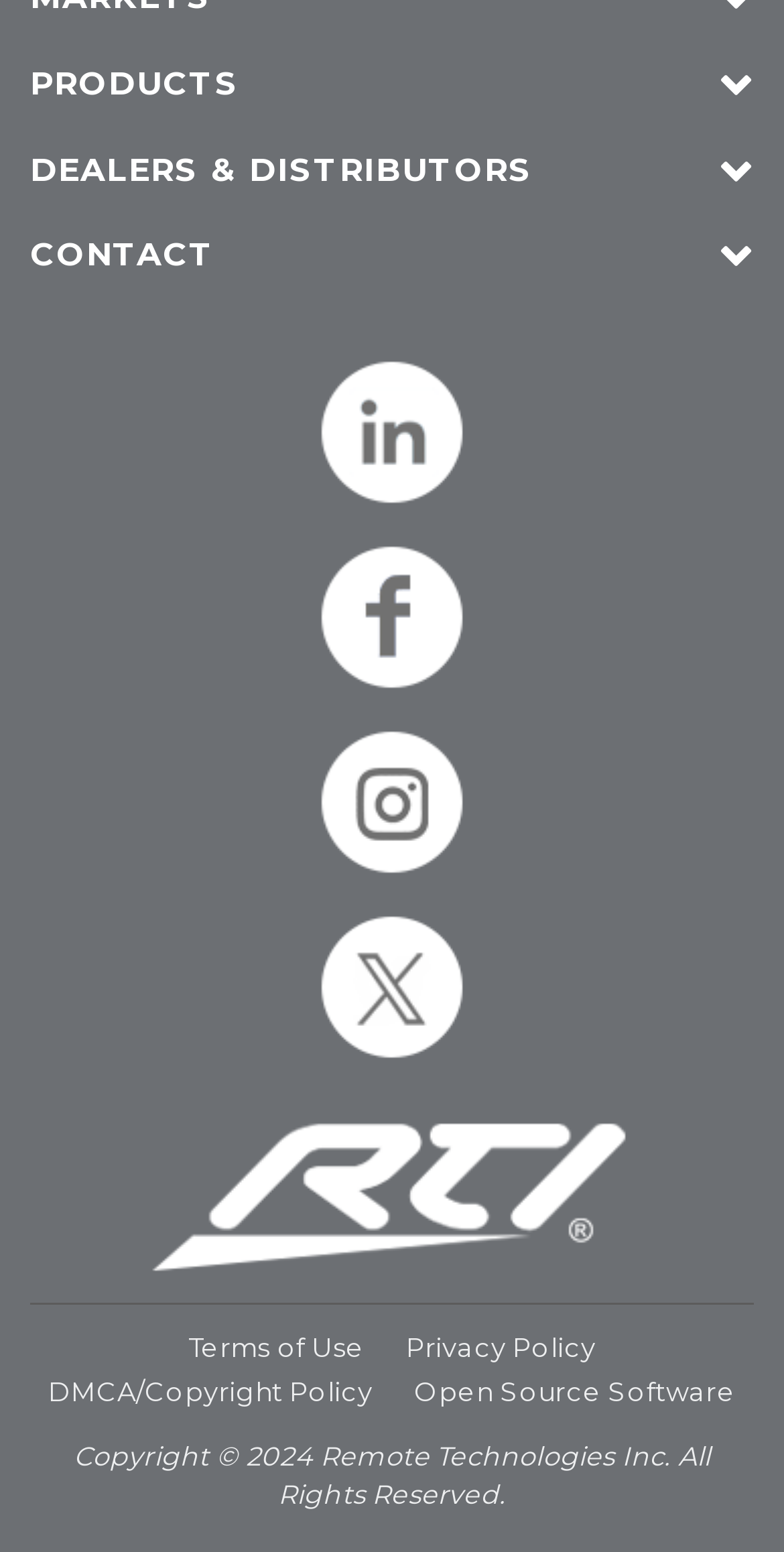How many columns of links are present on the page?
Offer a detailed and exhaustive answer to the question.

By analyzing the bounding box coordinates of the link elements, I found that they are aligned vertically, indicating that there is only one column of links on the page.